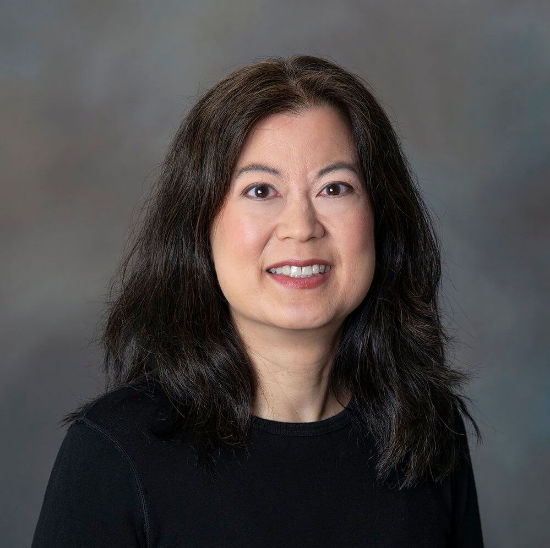Provide a brief response using a word or short phrase to this question:
What is the background of the image?

Softly blurred